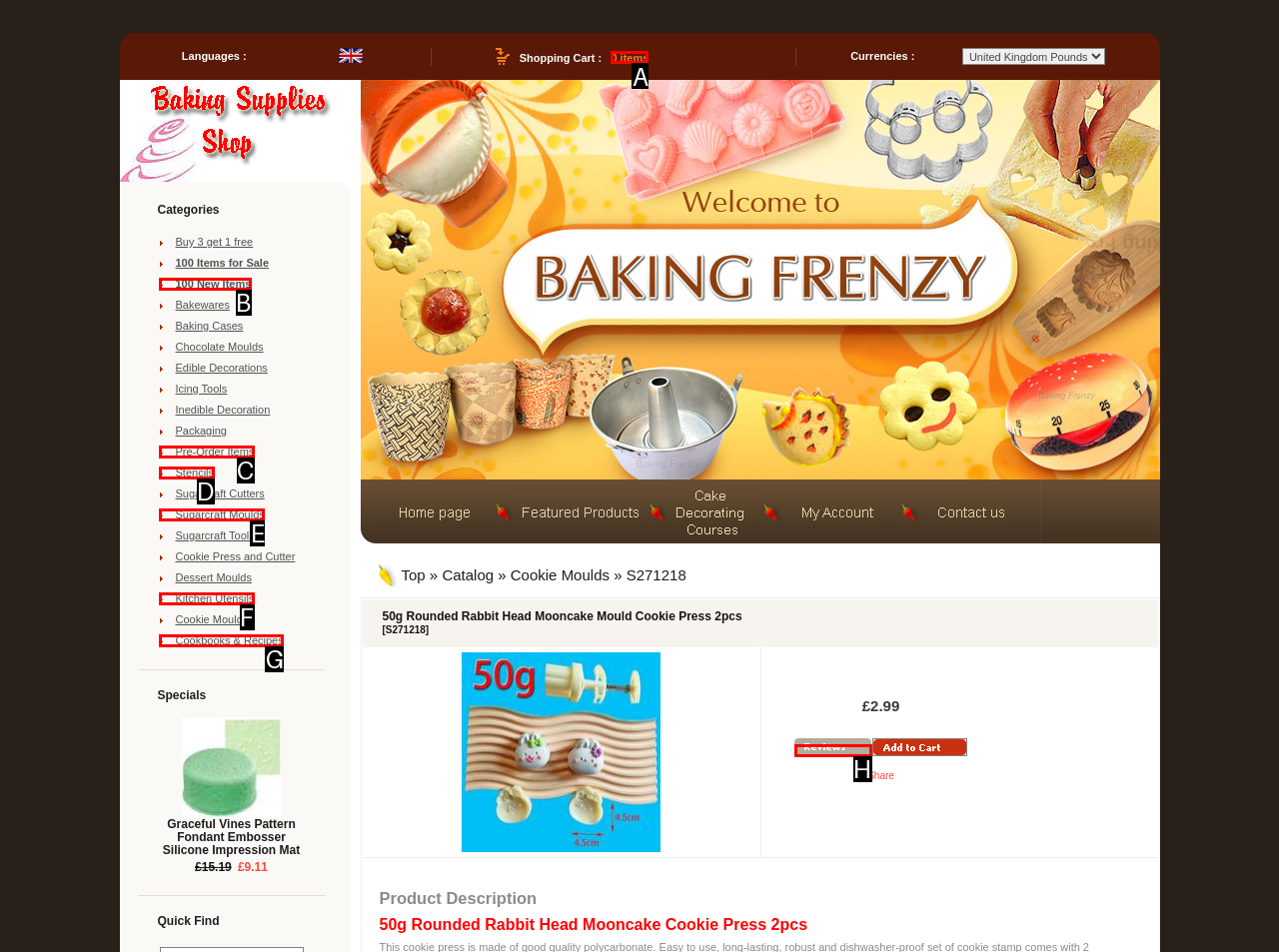Show which HTML element I need to click to perform this task: View shopping cart Answer with the letter of the correct choice.

A